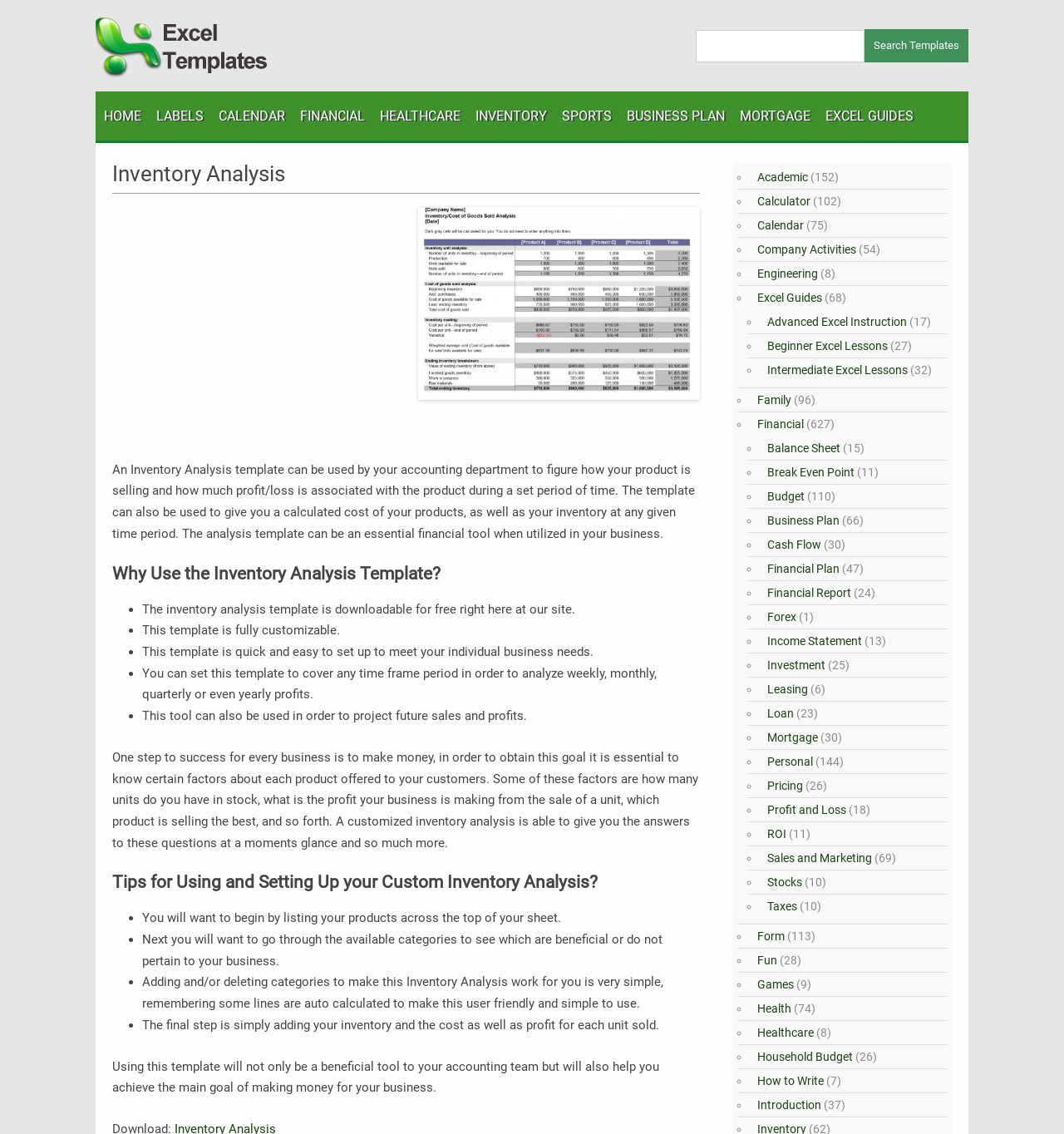Please mark the bounding box coordinates of the area that should be clicked to carry out the instruction: "Download the free inventory analysis template".

[0.393, 0.183, 0.658, 0.353]